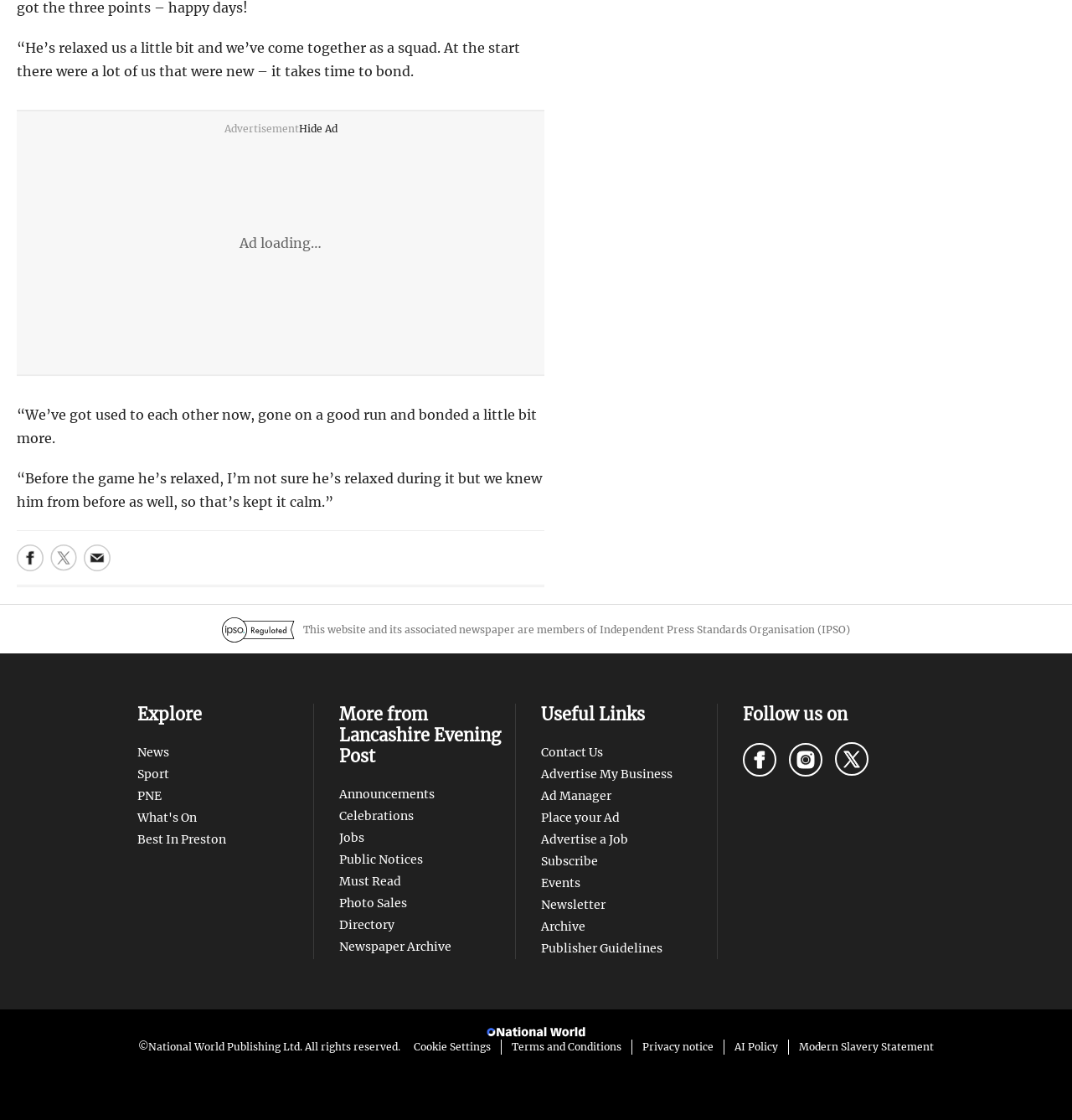Please determine the bounding box coordinates for the element with the description: "aria-label="Share to Twitter"".

[0.047, 0.486, 0.072, 0.51]